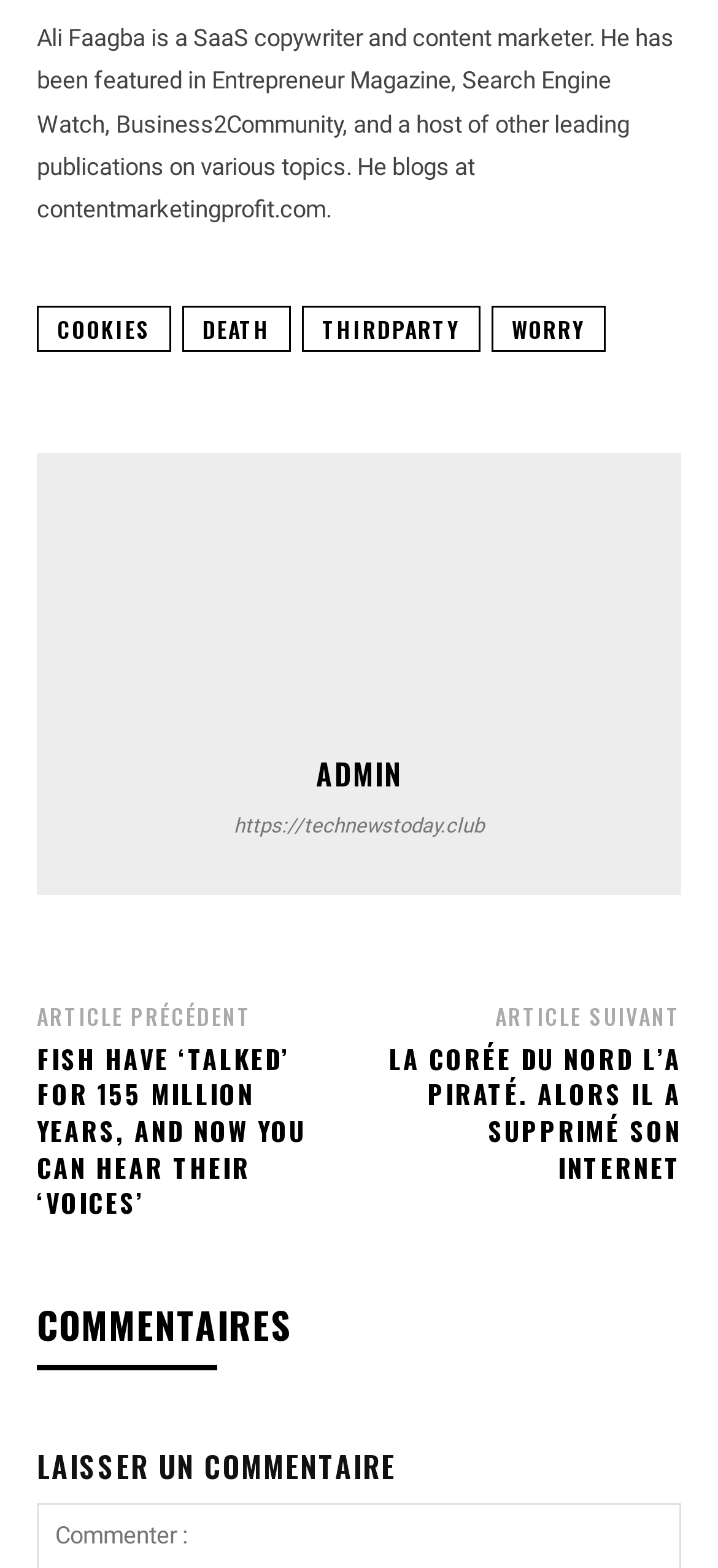Identify the bounding box coordinates of the clickable section necessary to follow the following instruction: "go to the next article". The coordinates should be presented as four float numbers from 0 to 1, i.e., [left, top, right, bottom].

[0.69, 0.638, 0.949, 0.658]